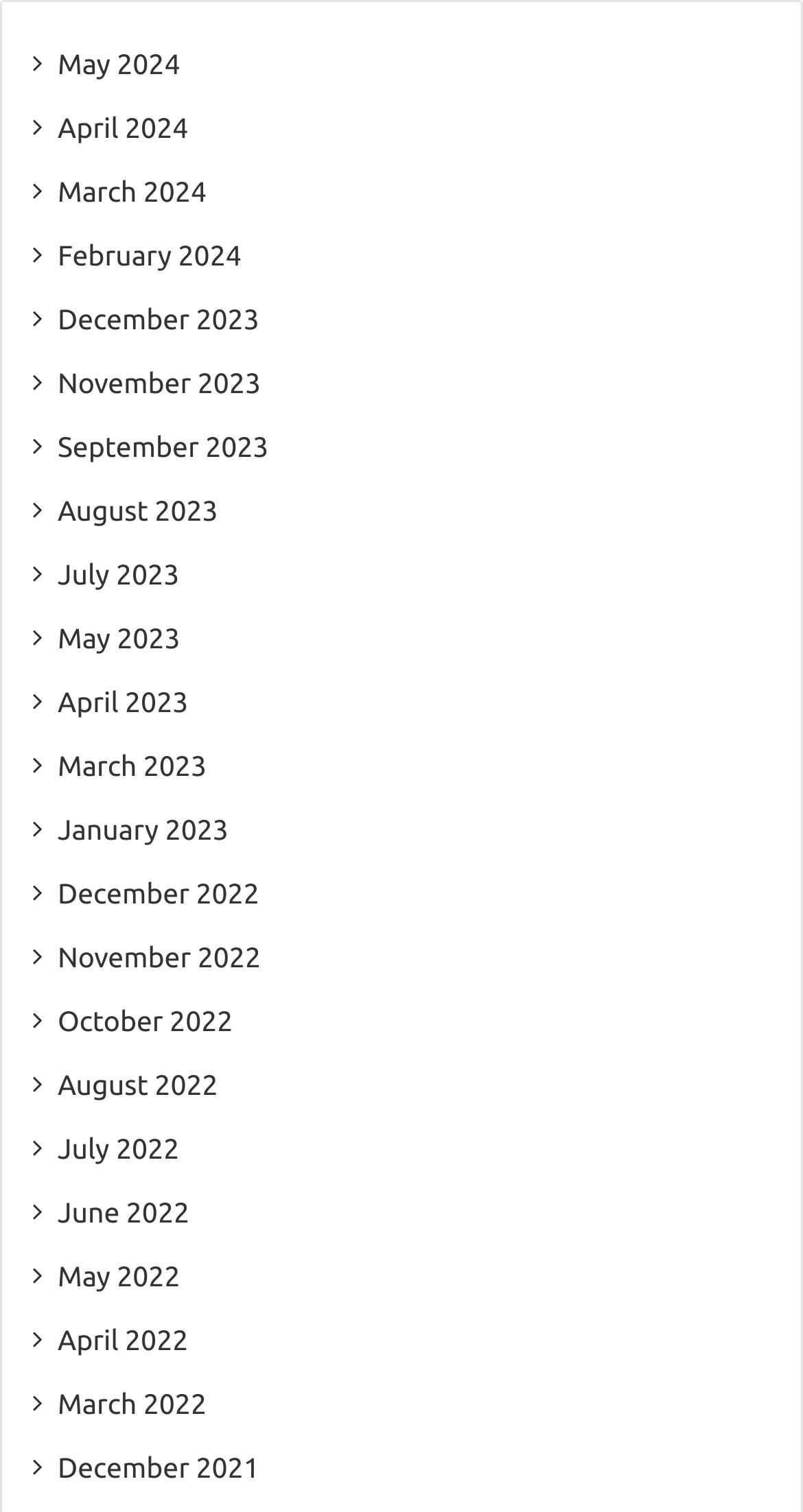Answer the question with a single word or phrase: 
What is the most recent month listed?

May 2024